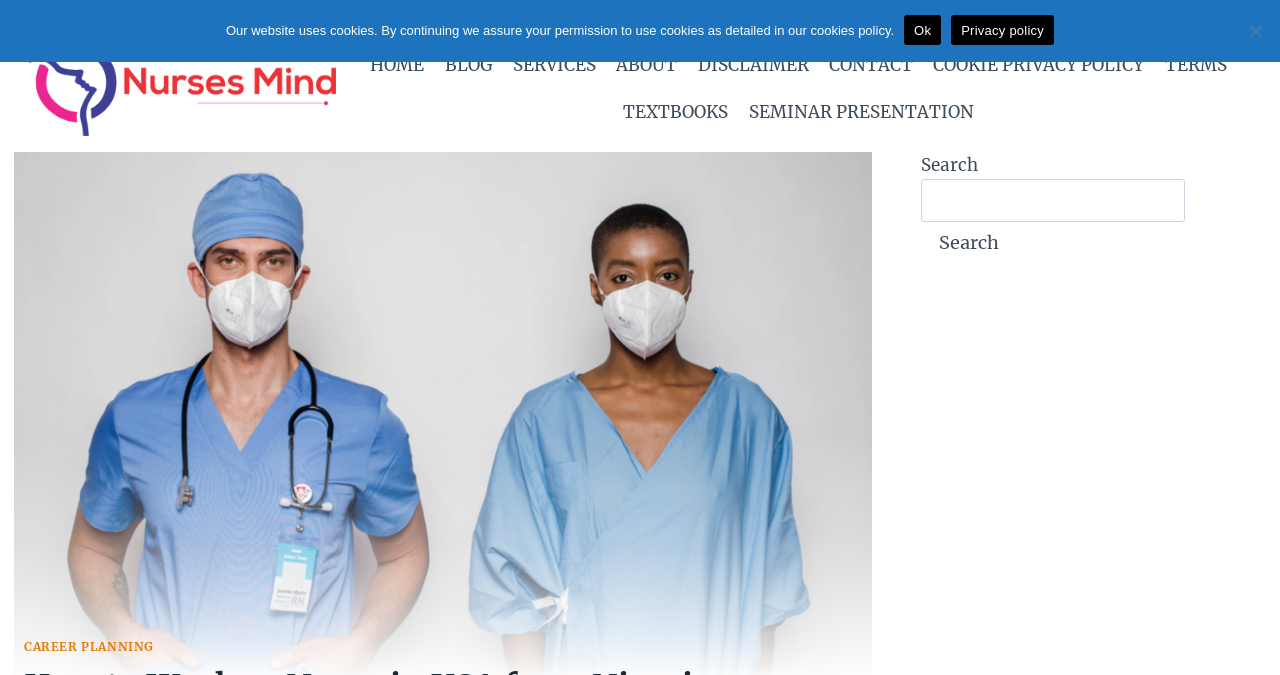Please predict the bounding box coordinates of the element's region where a click is necessary to complete the following instruction: "Join This Action". The coordinates should be represented by four float numbers between 0 and 1, i.e., [left, top, right, bottom].

None